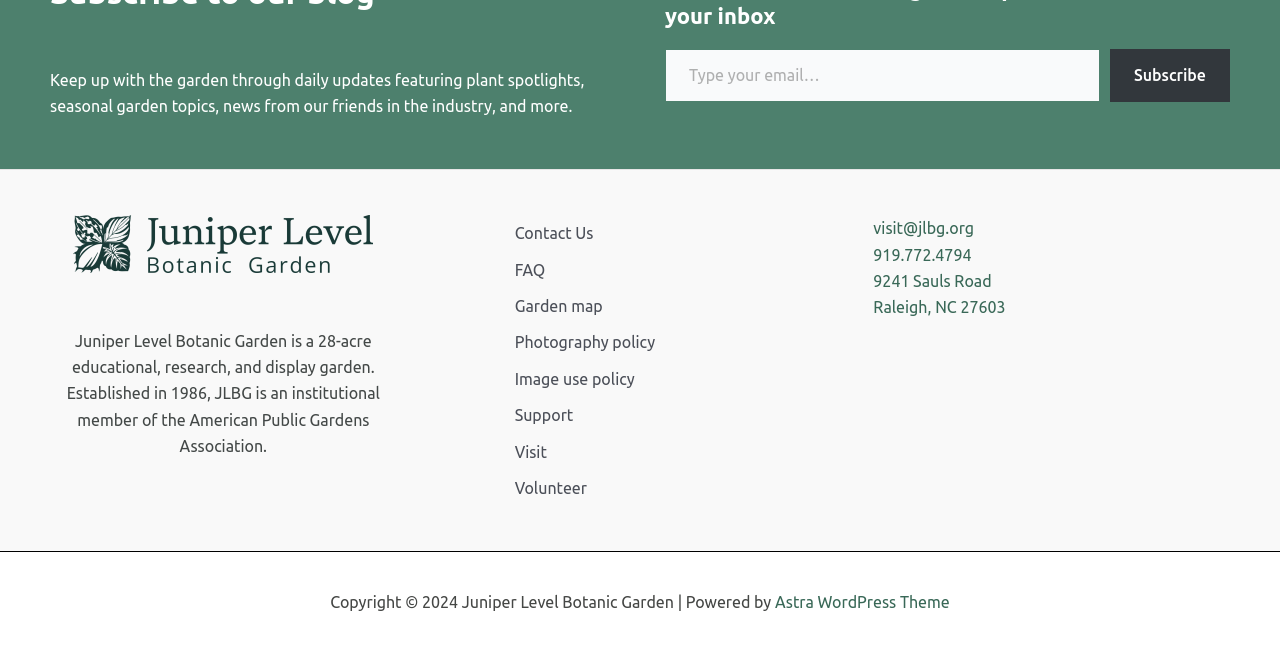Predict the bounding box coordinates of the area that should be clicked to accomplish the following instruction: "Visit the Imprint / Terms of Use page". The bounding box coordinates should consist of four float numbers between 0 and 1, i.e., [left, top, right, bottom].

None